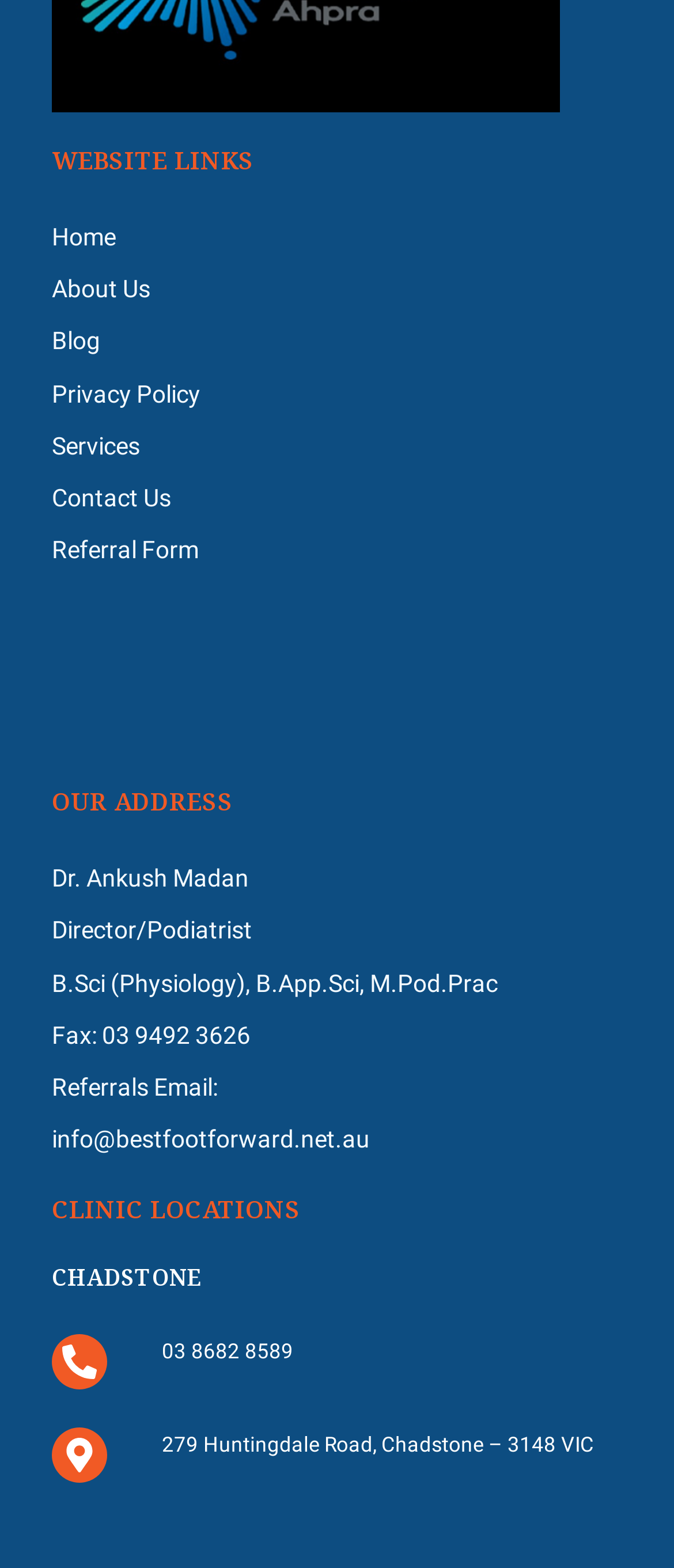Please specify the bounding box coordinates of the clickable section necessary to execute the following command: "go to home page".

[0.077, 0.138, 0.923, 0.166]